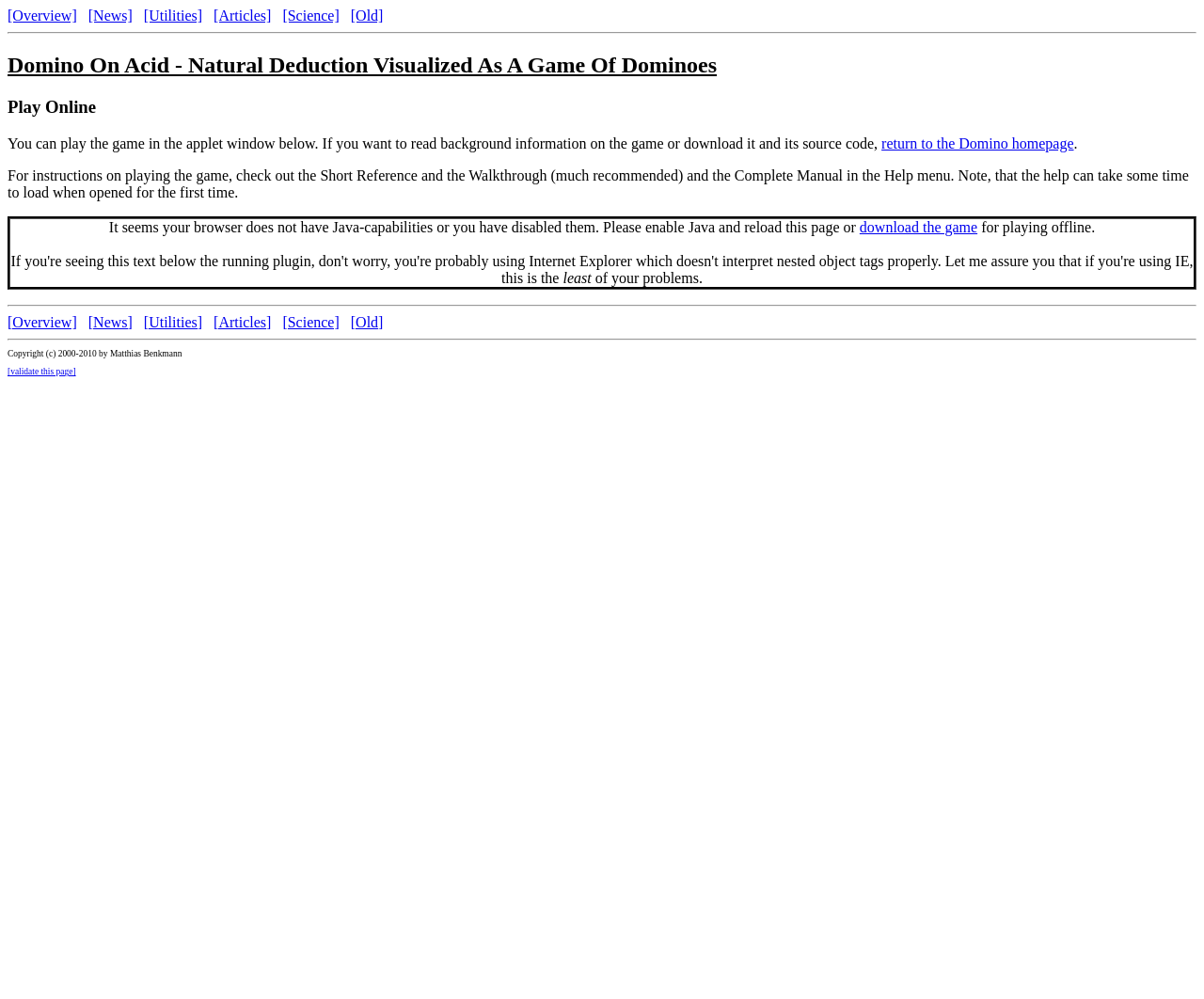Pinpoint the bounding box coordinates of the clickable area necessary to execute the following instruction: "Click on the Overview link". The coordinates should be given as four float numbers between 0 and 1, namely [left, top, right, bottom].

[0.006, 0.008, 0.064, 0.024]